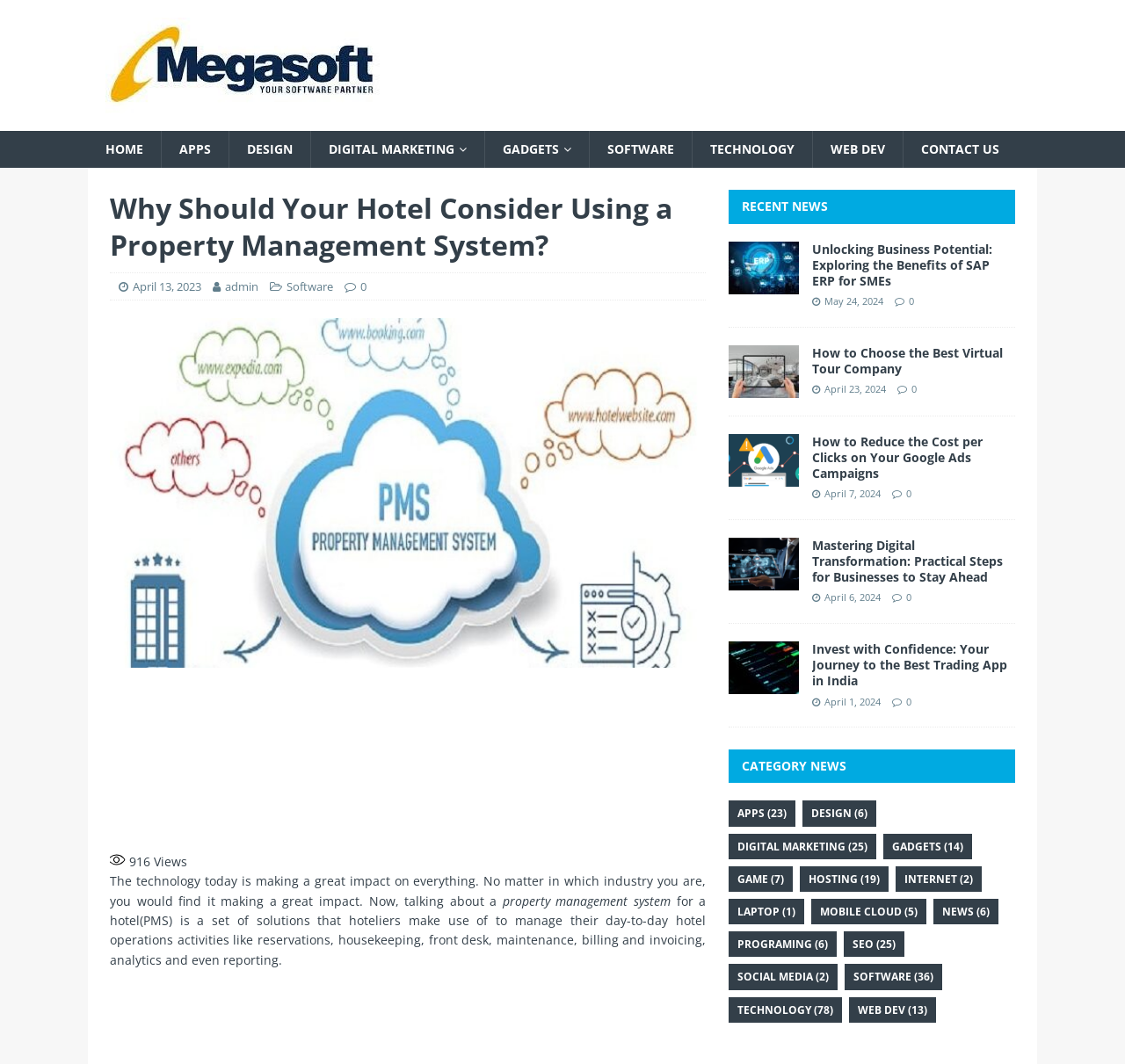What is the main topic of the webpage?
Give a comprehensive and detailed explanation for the question.

Based on the webpage content, it appears that the main topic is hotel management, specifically the use of property management systems in hotels.